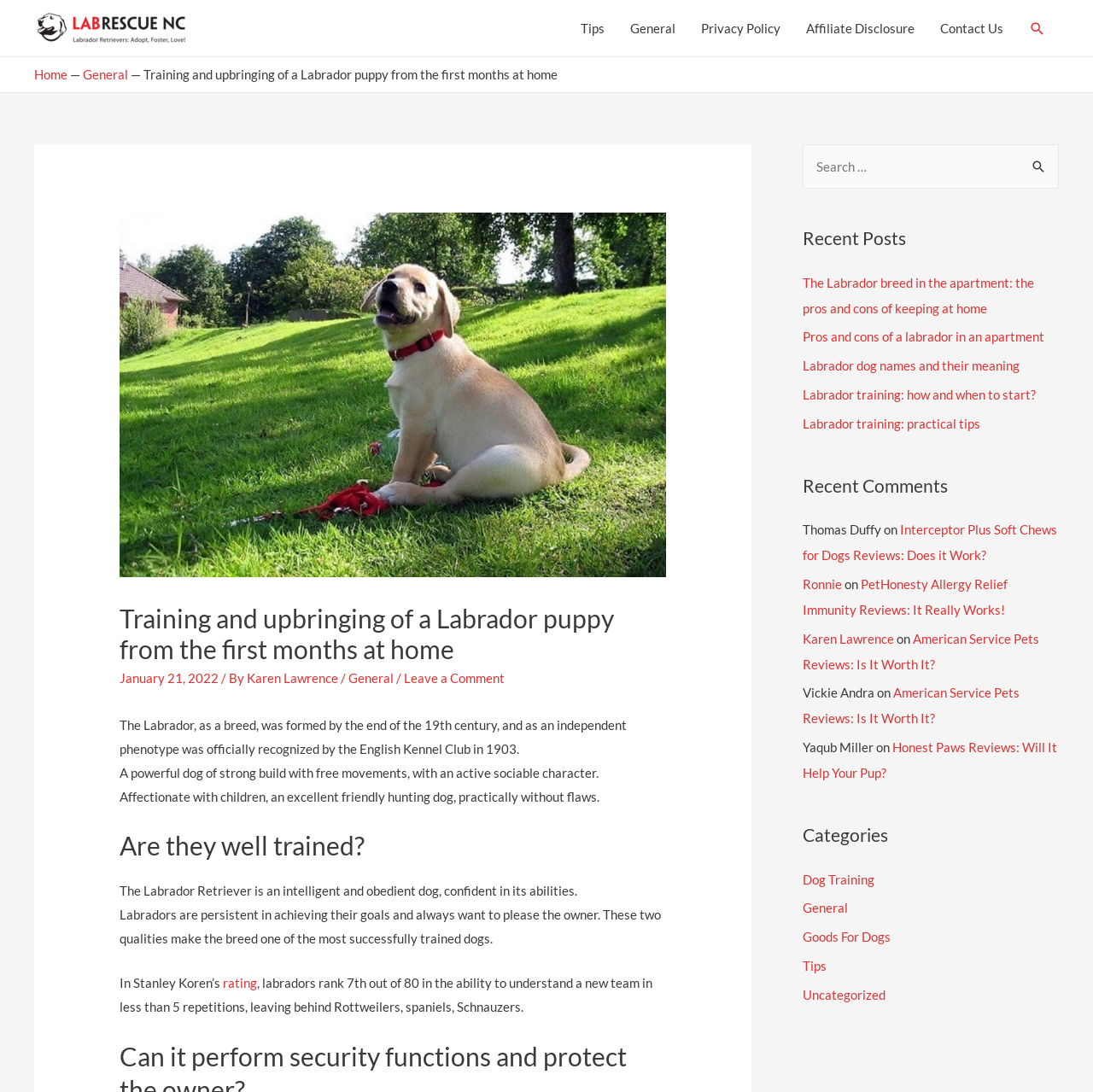From the given element description: "Labrador training: practical tips", find the bounding box for the UI element. Provide the coordinates as four float numbers between 0 and 1, in the order [left, top, right, bottom].

[0.734, 0.38, 0.897, 0.394]